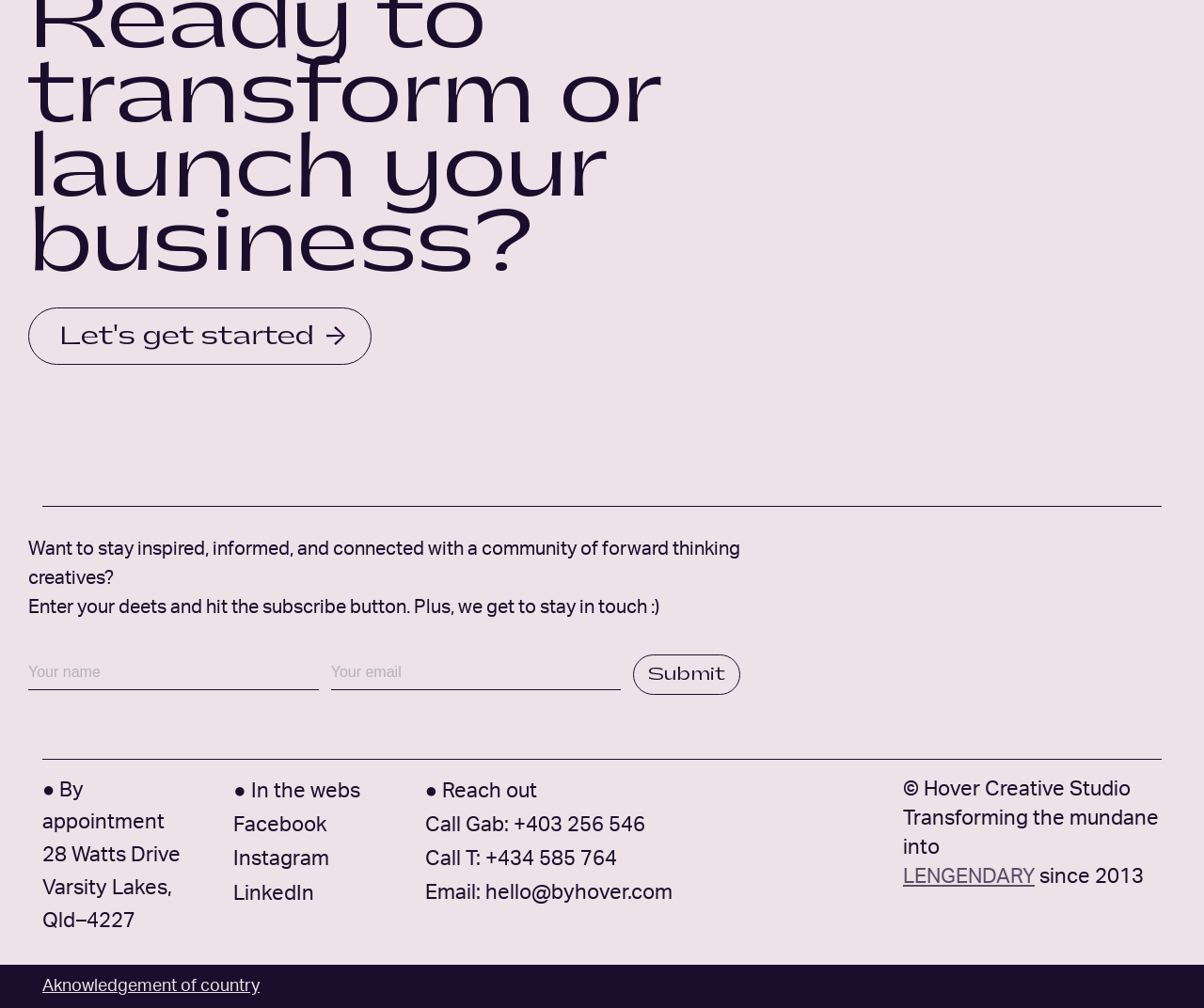What social media platforms does the company have?
Using the image, provide a detailed and thorough answer to the question.

I found the social media platforms by looking at the 'In the webs' section, which lists the company's online presence, including links to Facebook, Instagram, and LinkedIn.